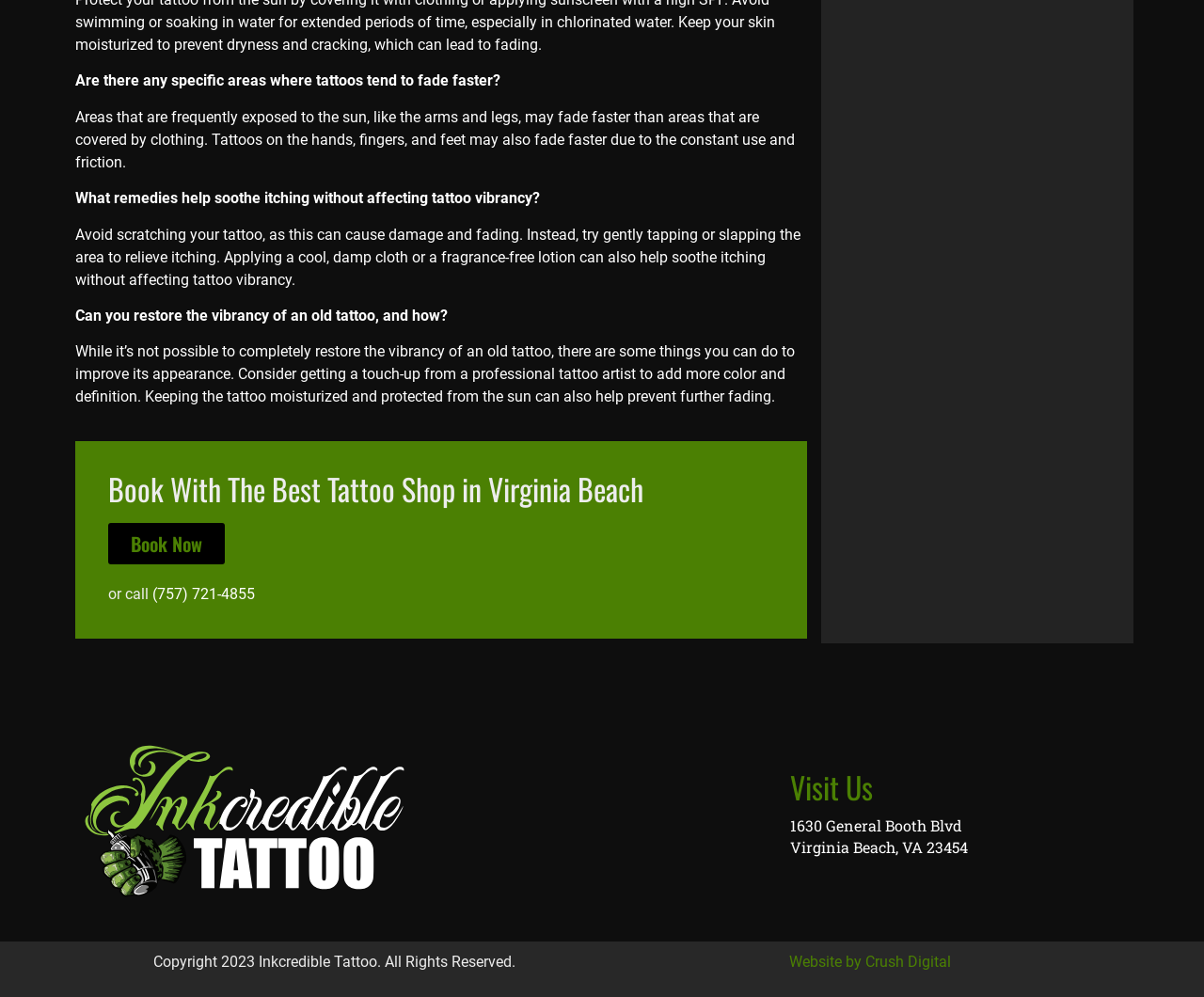How can you relieve itching on a tattoo?
Provide a short answer using one word or a brief phrase based on the image.

Gently tap or slap